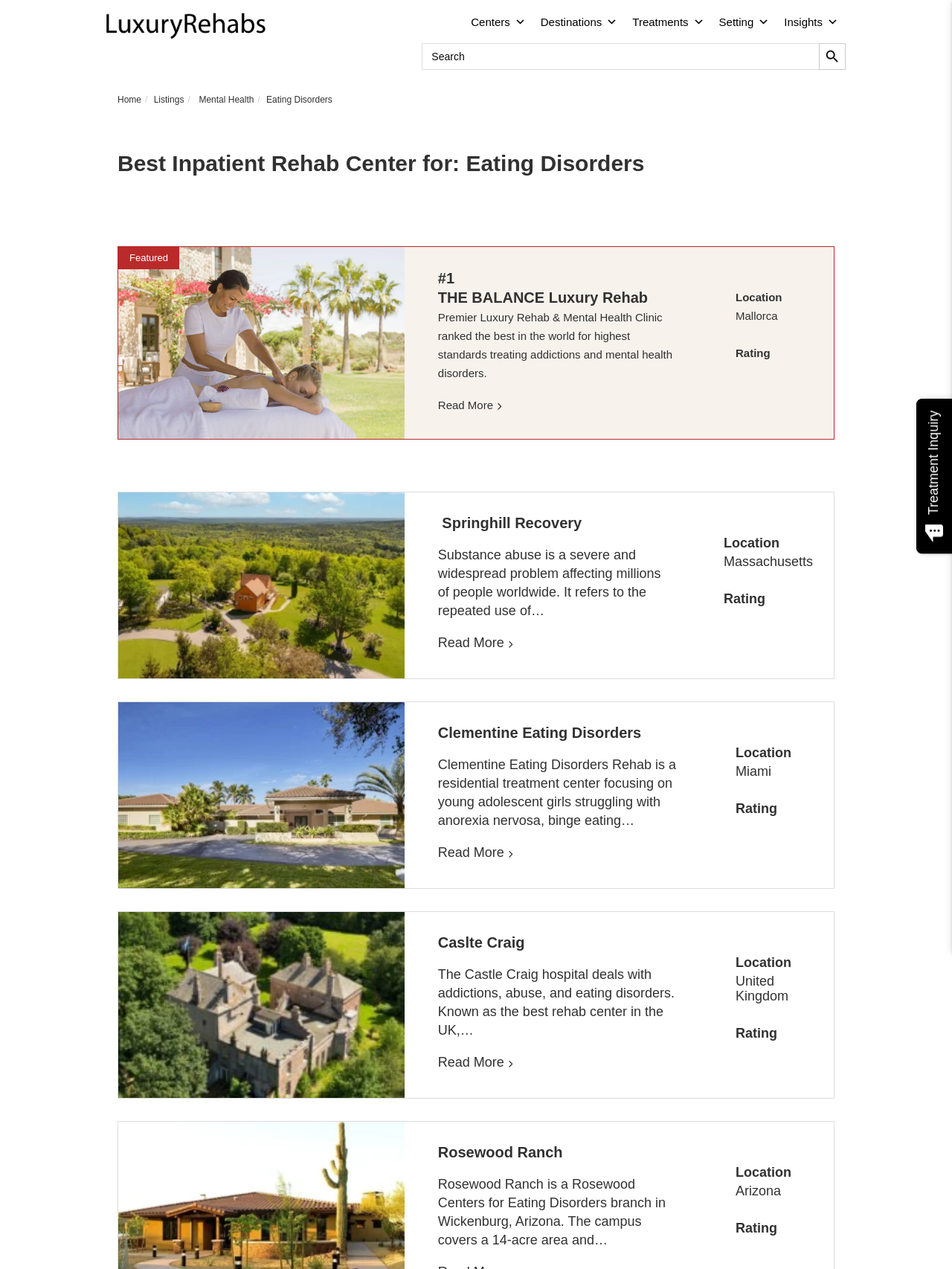Extract the main title from the webpage.

Best Inpatient Rehab Center for: Eating Disorders